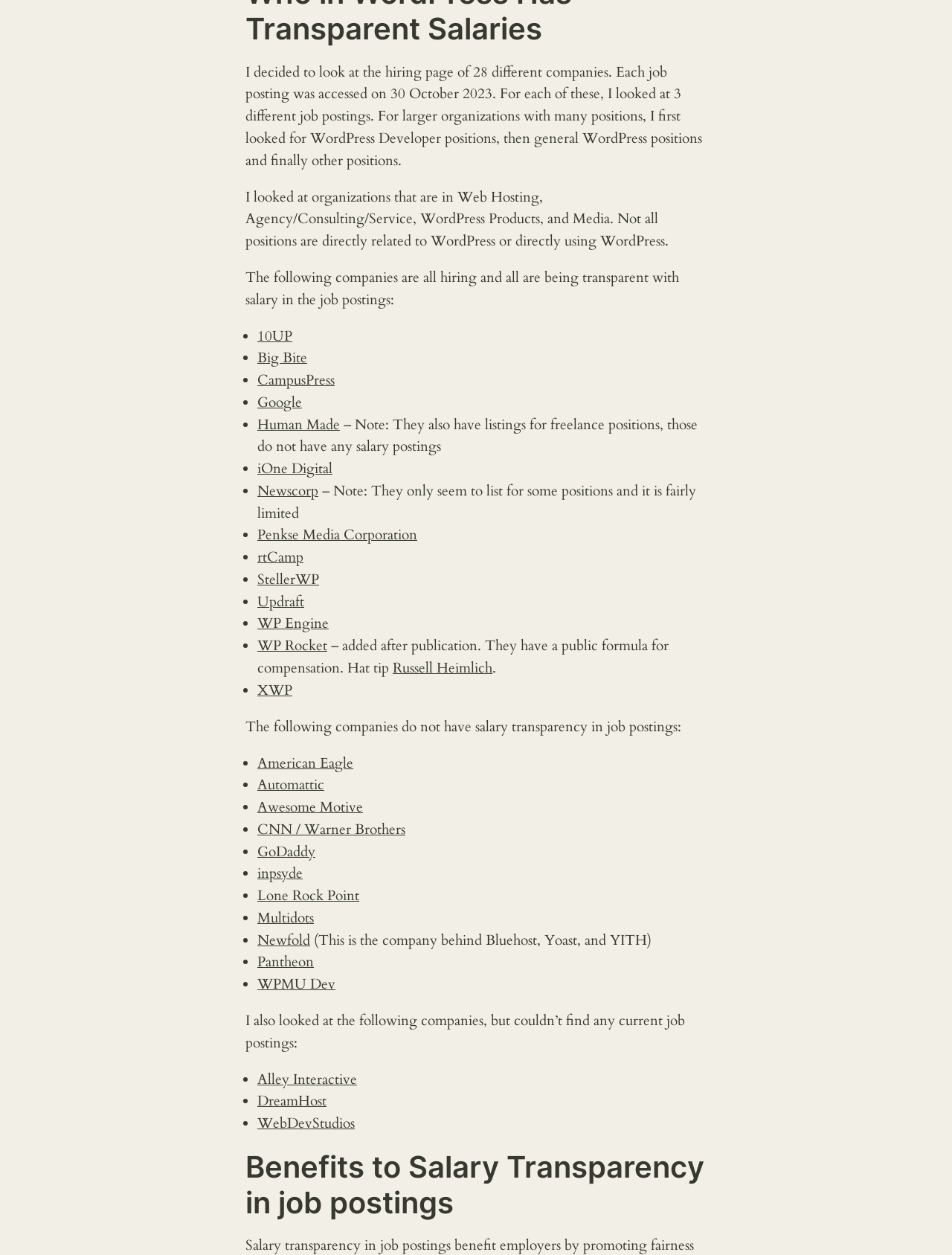Please determine the bounding box coordinates of the area that needs to be clicked to complete this task: 'Click on 10UP'. The coordinates must be four float numbers between 0 and 1, formatted as [left, top, right, bottom].

[0.27, 0.26, 0.307, 0.275]